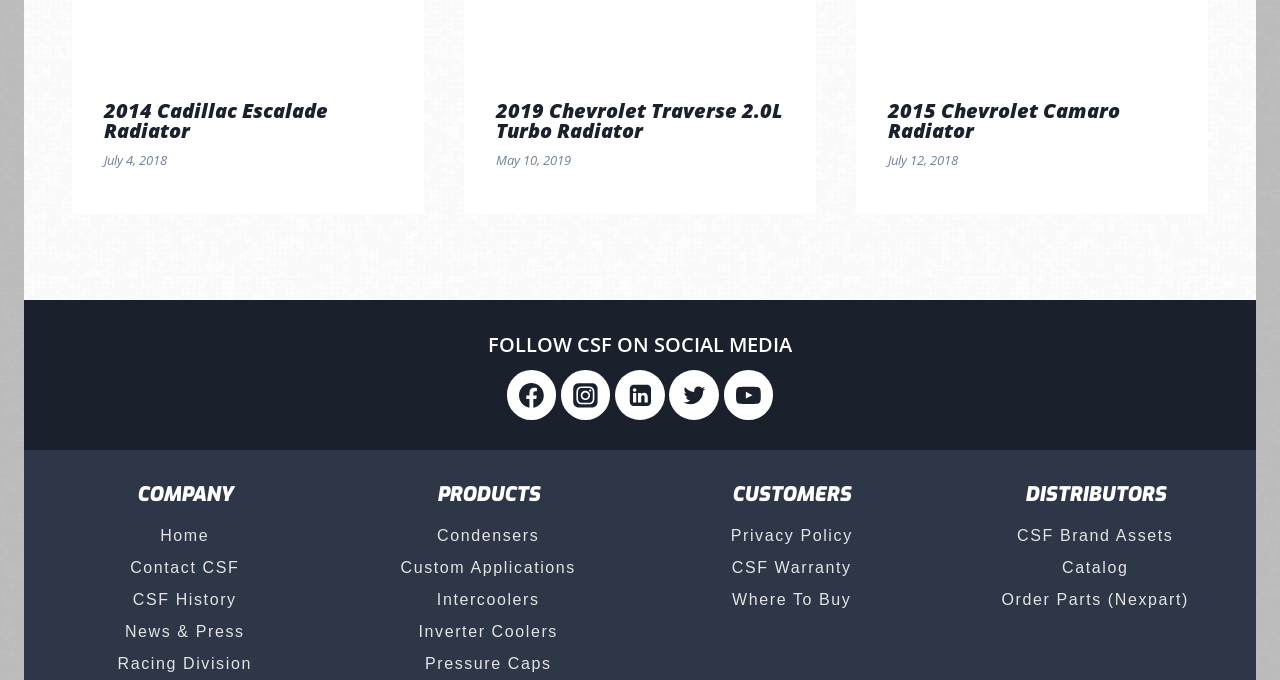Please find the bounding box coordinates of the element that must be clicked to perform the given instruction: "Read the article 'How I use Trello to stop forgetting things'". The coordinates should be four float numbers from 0 to 1, i.e., [left, top, right, bottom].

None